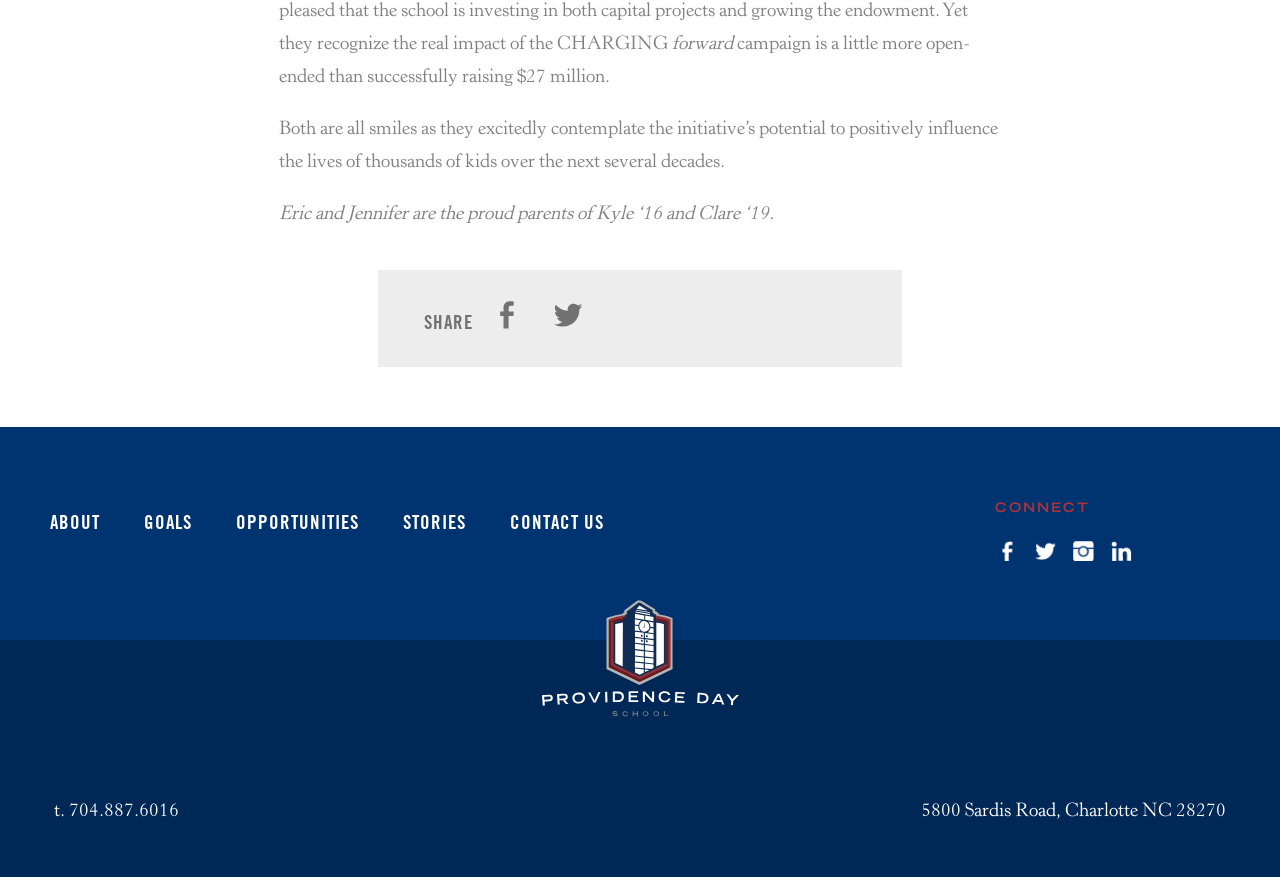Locate the bounding box coordinates of the area where you should click to accomplish the instruction: "Click the Facebook link".

[0.777, 0.626, 0.805, 0.646]